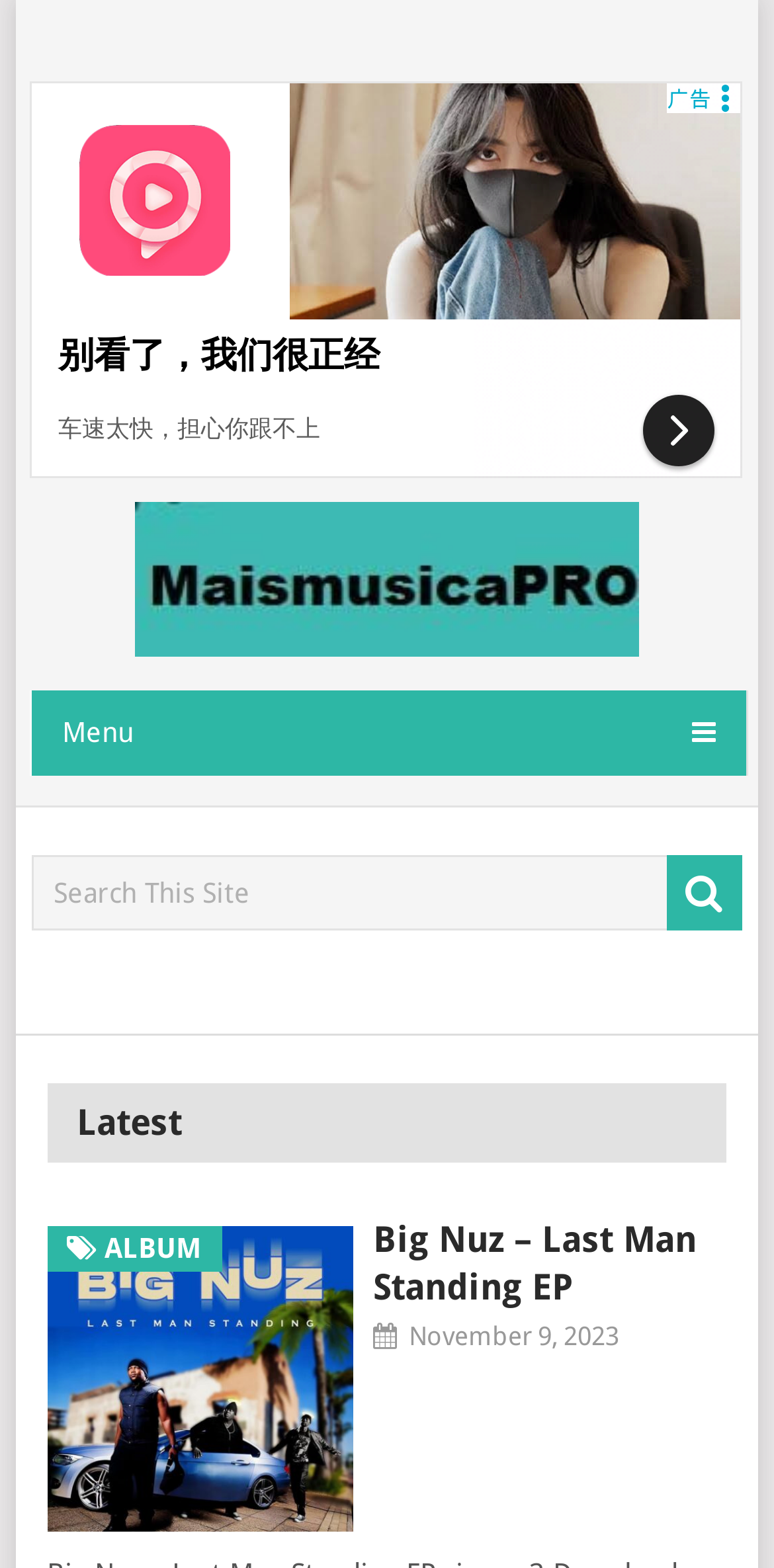Please find the bounding box coordinates in the format (top-left x, top-left y, bottom-right x, bottom-right y) for the given element description. Ensure the coordinates are floating point numbers between 0 and 1. Description: Album

[0.06, 0.782, 0.456, 0.977]